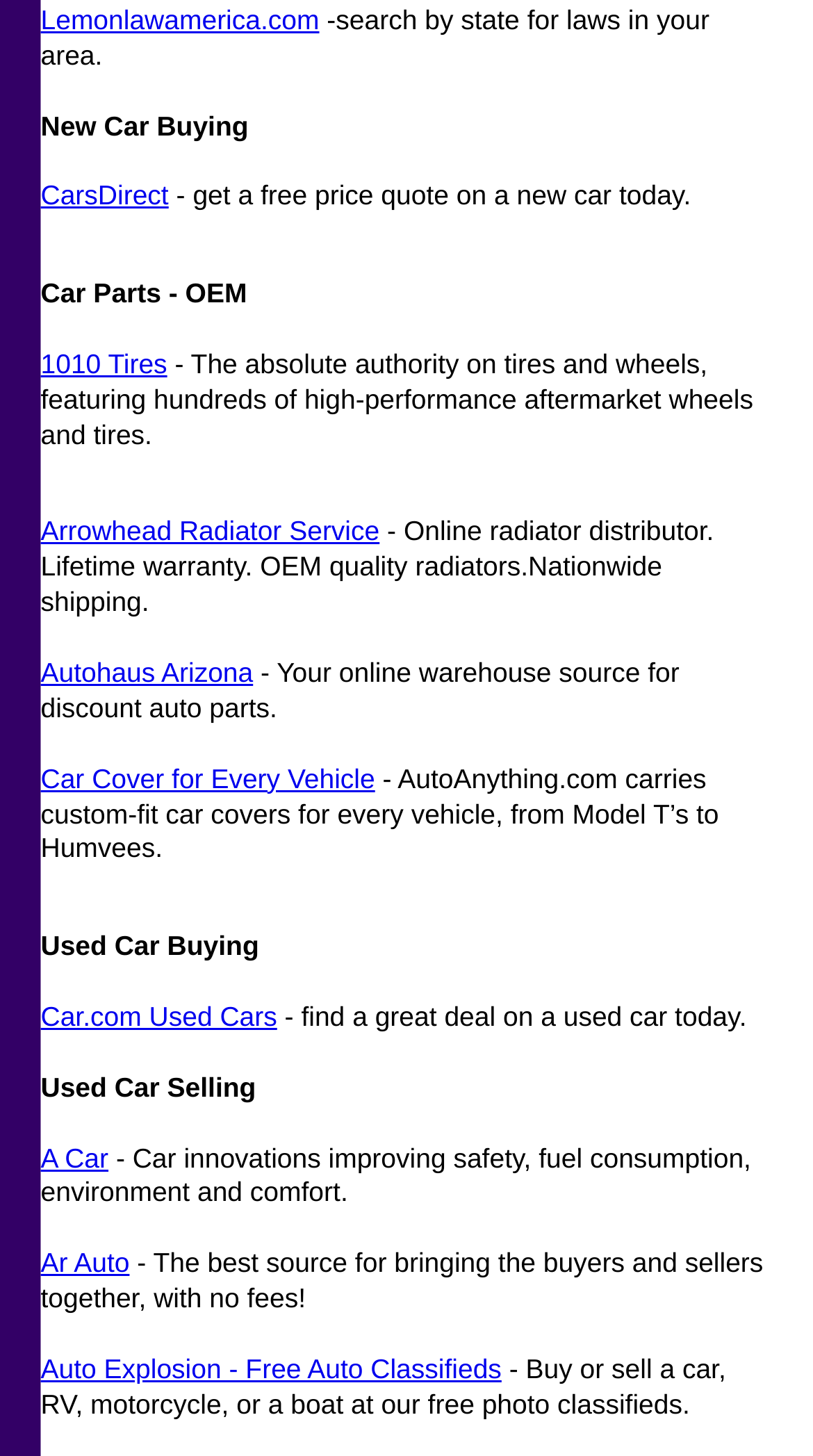Please find the bounding box coordinates for the clickable element needed to perform this instruction: "visit Lemonlawamerica.com".

[0.05, 0.003, 0.393, 0.024]